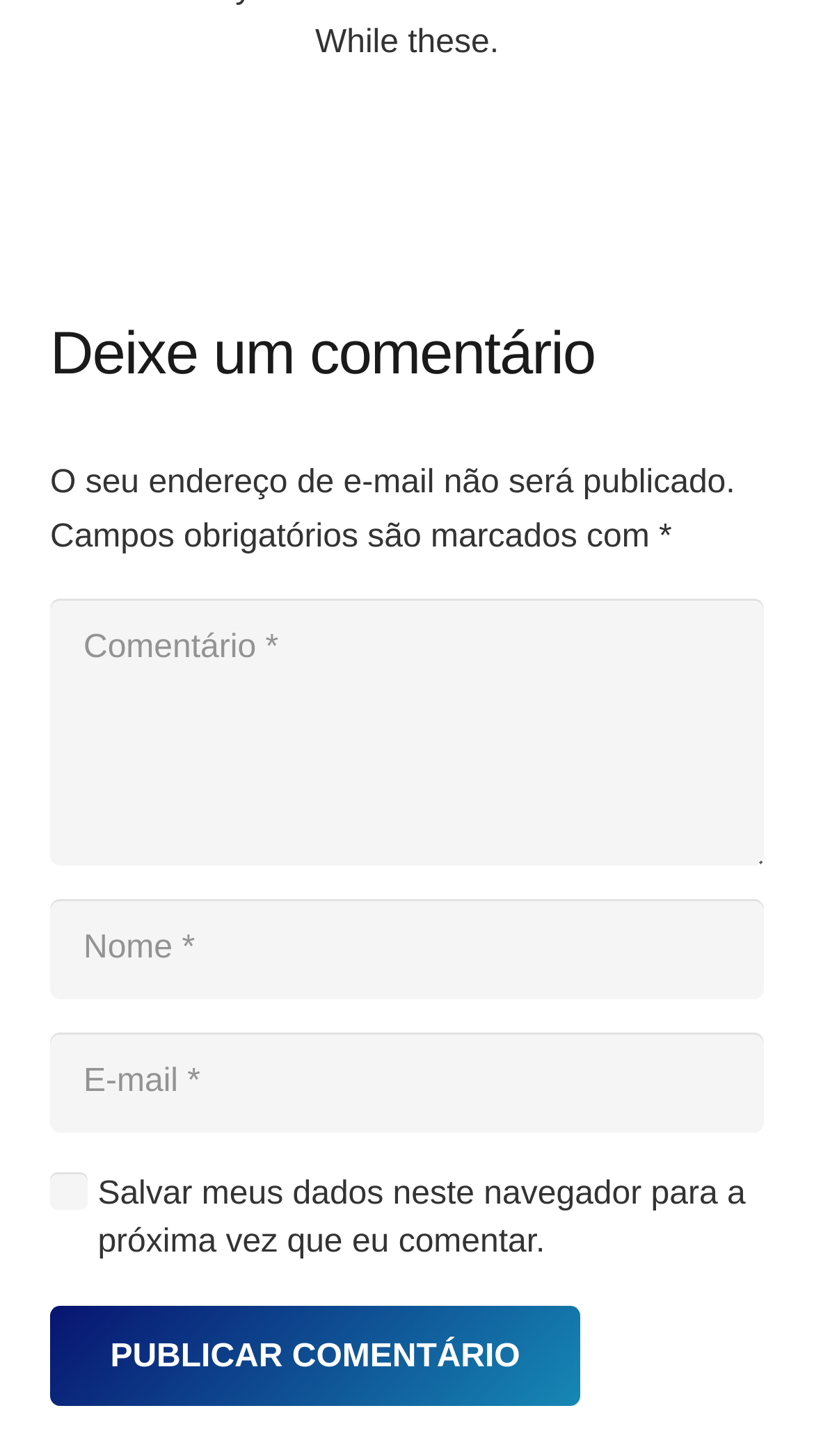Examine the image and give a thorough answer to the following question:
What is required to submit a comment?

The form has three required fields: 'Nome', 'E-mail', and 'Comentário'. These fields are marked as required, indicating that they must be filled out in order to submit a comment.